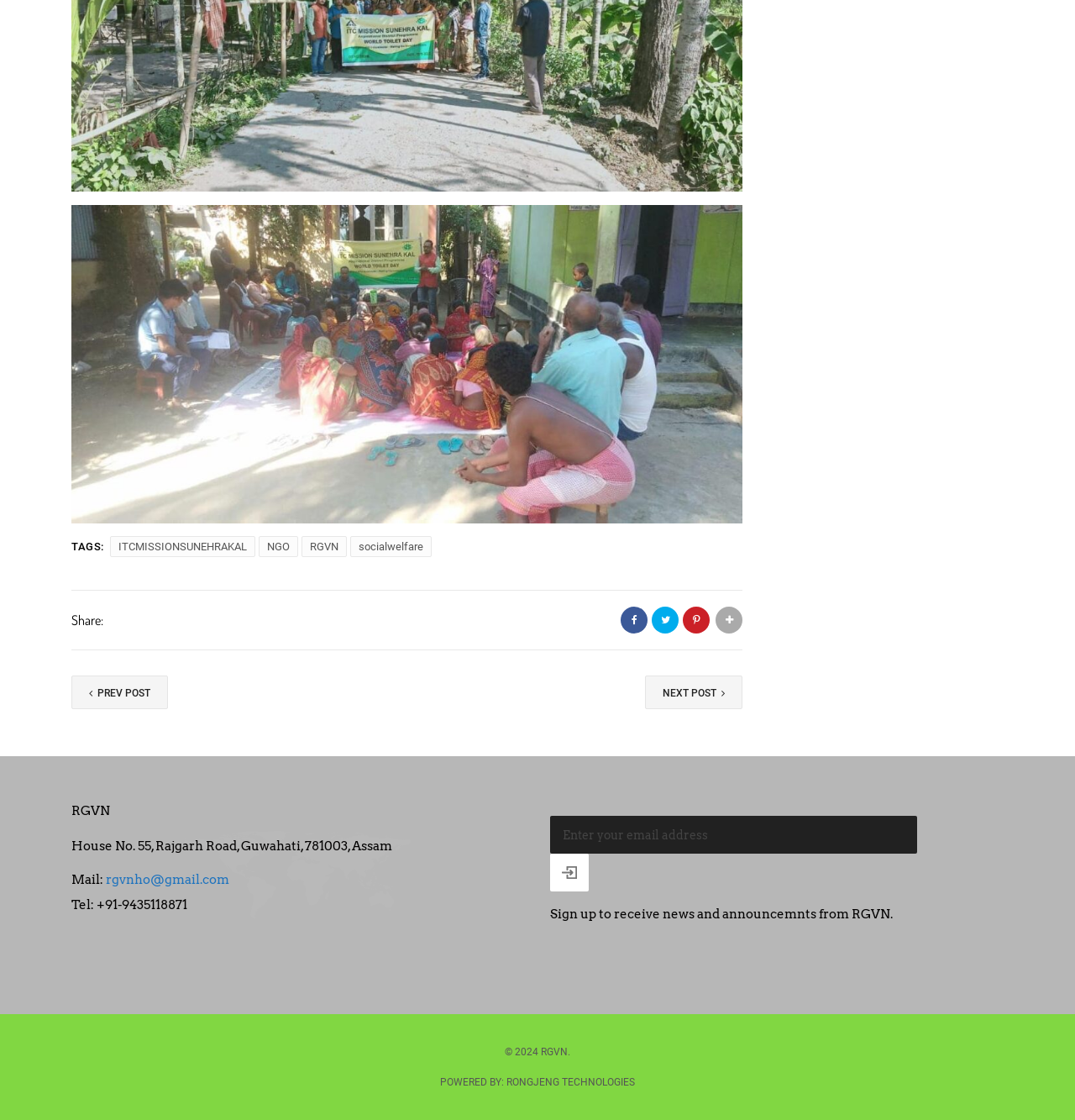Please use the details from the image to answer the following question comprehensively:
How many social media links are available?

I counted the number of link elements with social media icons in the footer section of the page, which are Facebook, Twitter, LinkedIn, Instagram, and YouTube.